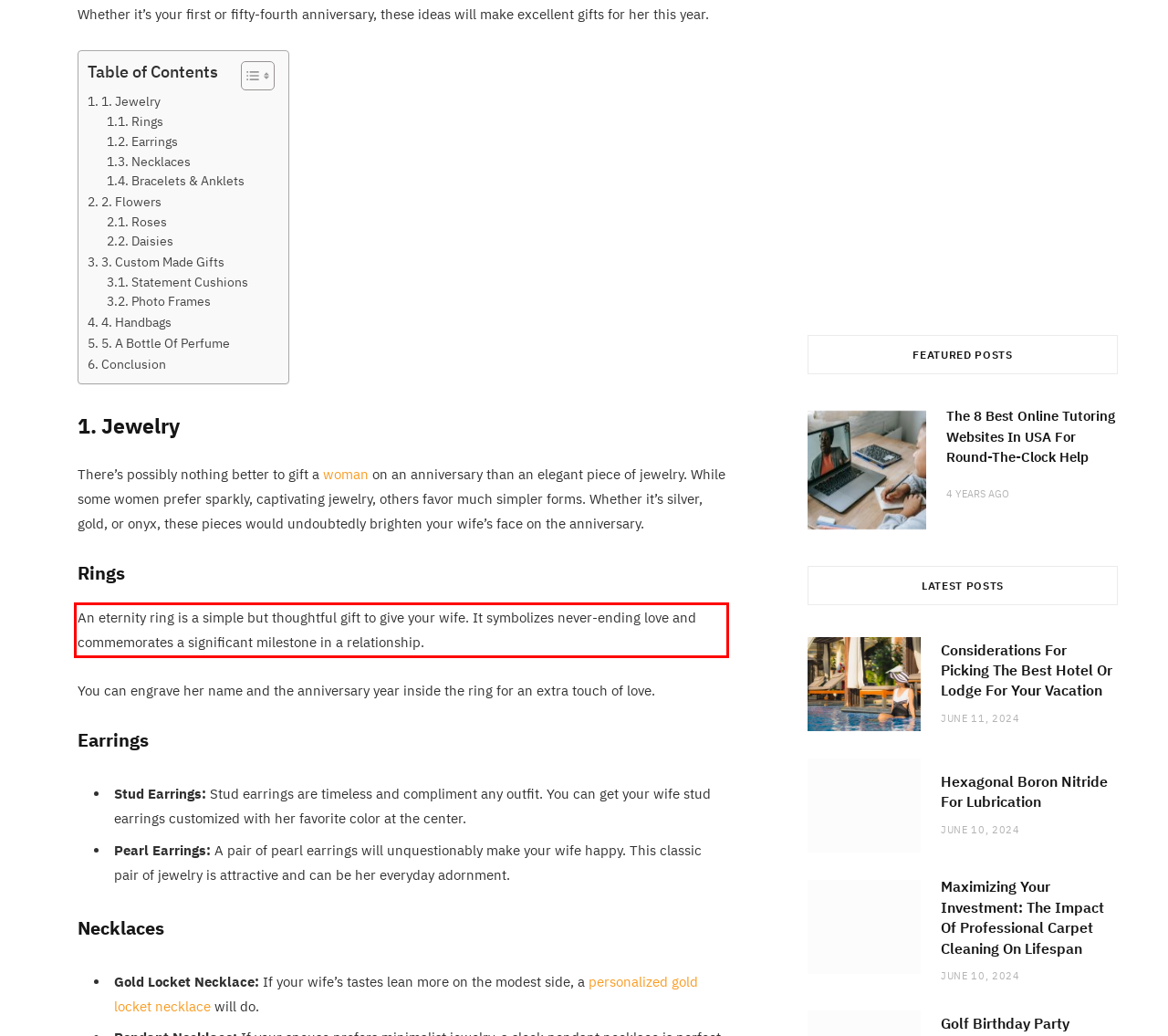Using the webpage screenshot, recognize and capture the text within the red bounding box.

An eternity ring is a simple but thoughtful gift to give your wife. It symbolizes never-ending love and commemorates a significant milestone in a relationship.